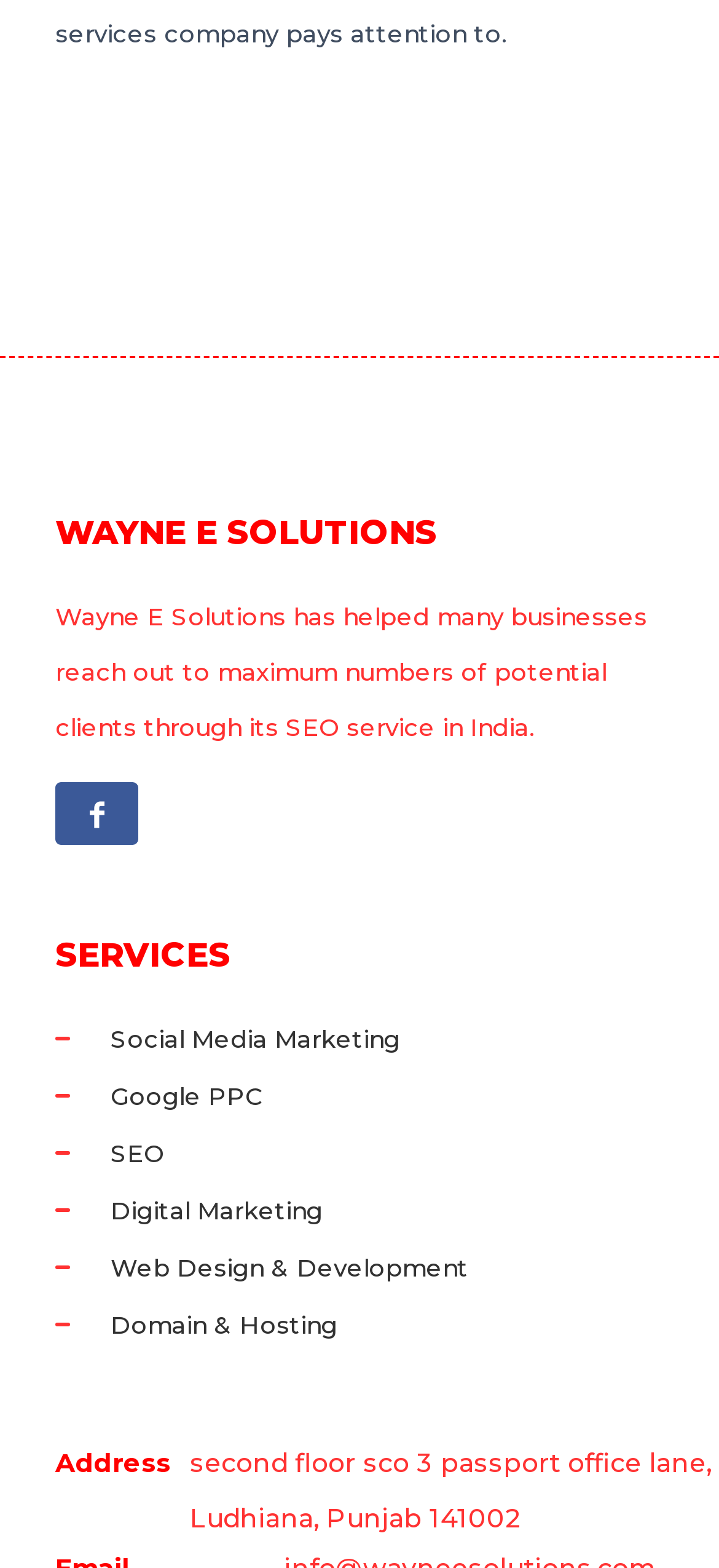Please reply to the following question with a single word or a short phrase:
How many services are listed?

6